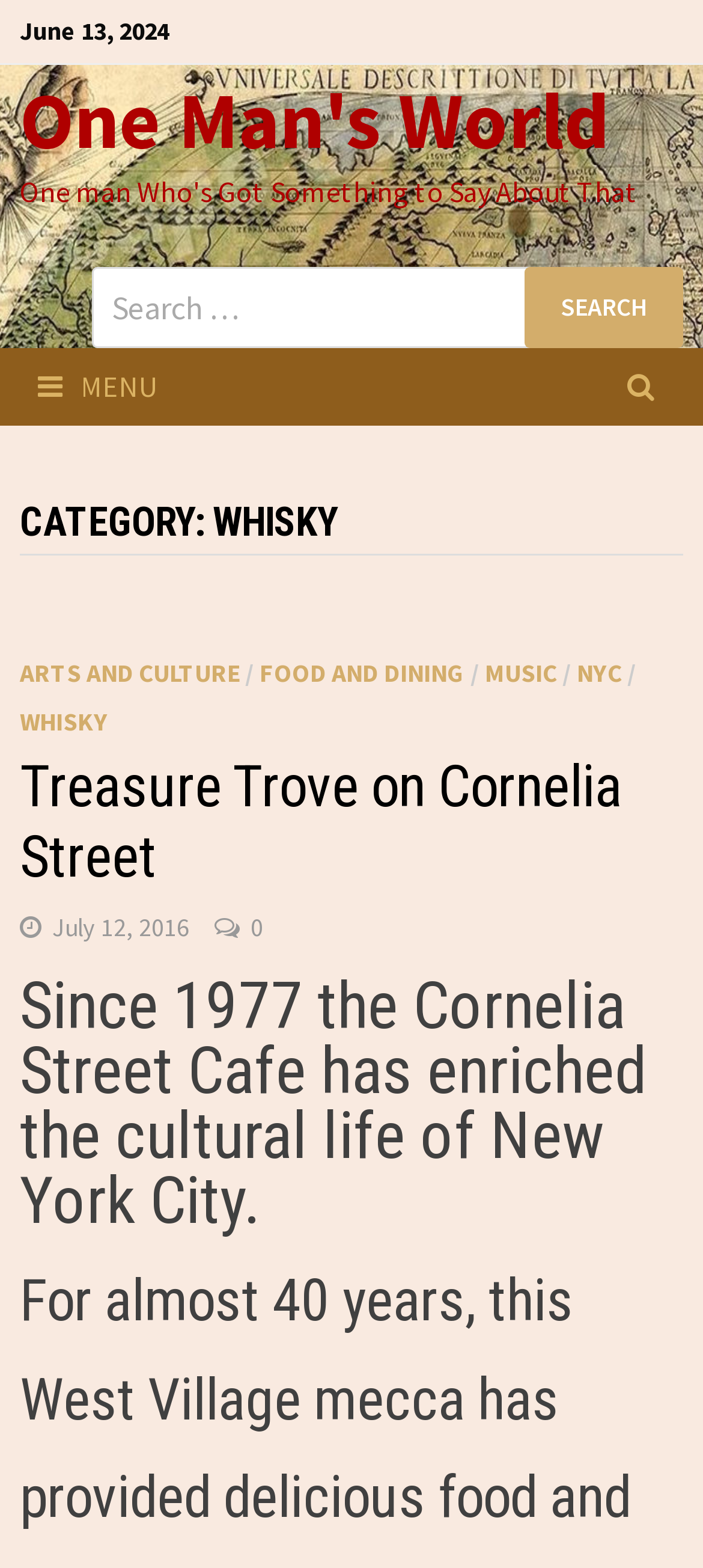Find the bounding box coordinates for the area that must be clicked to perform this action: "Check news".

None